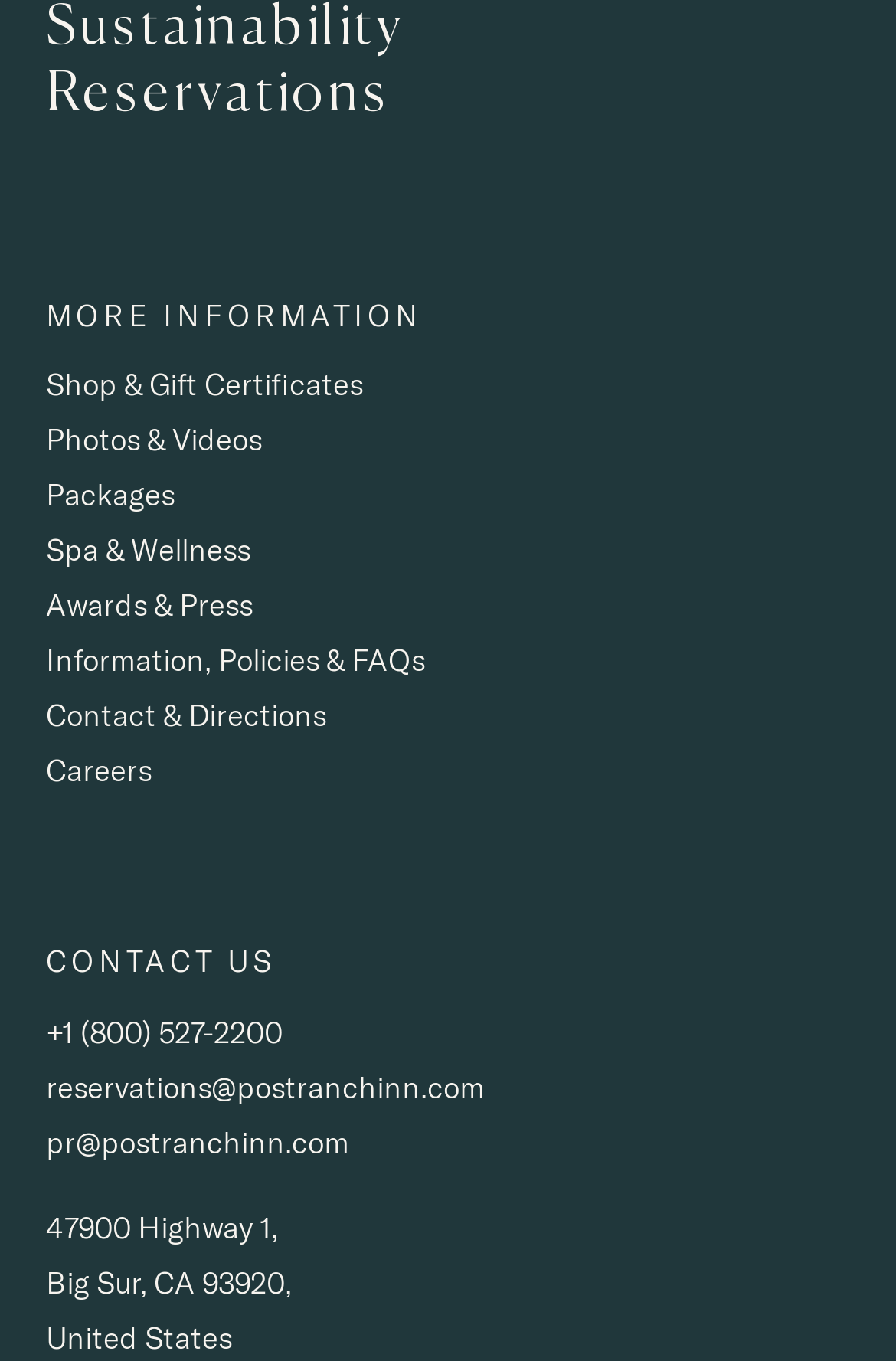Please provide a one-word or phrase answer to the question: 
What is the first link on the webpage?

Sustainability